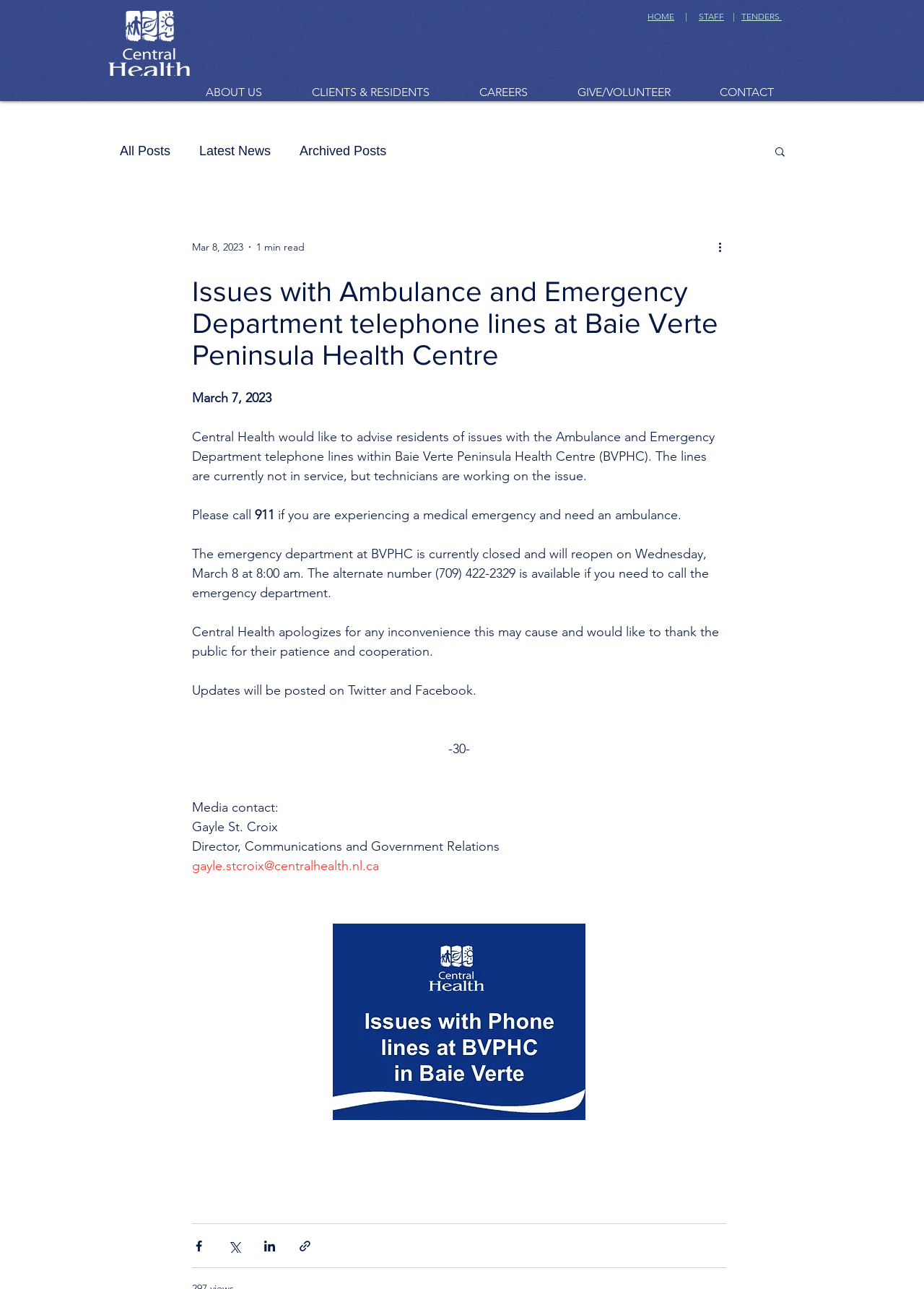Consider the image and give a detailed and elaborate answer to the question: 
When will the emergency department at BVPHC reopen?

I found the answer by reading the article content, which mentions that the emergency department at BVPHC is currently closed and will reopen on Wednesday, March 8 at 8:00 am.